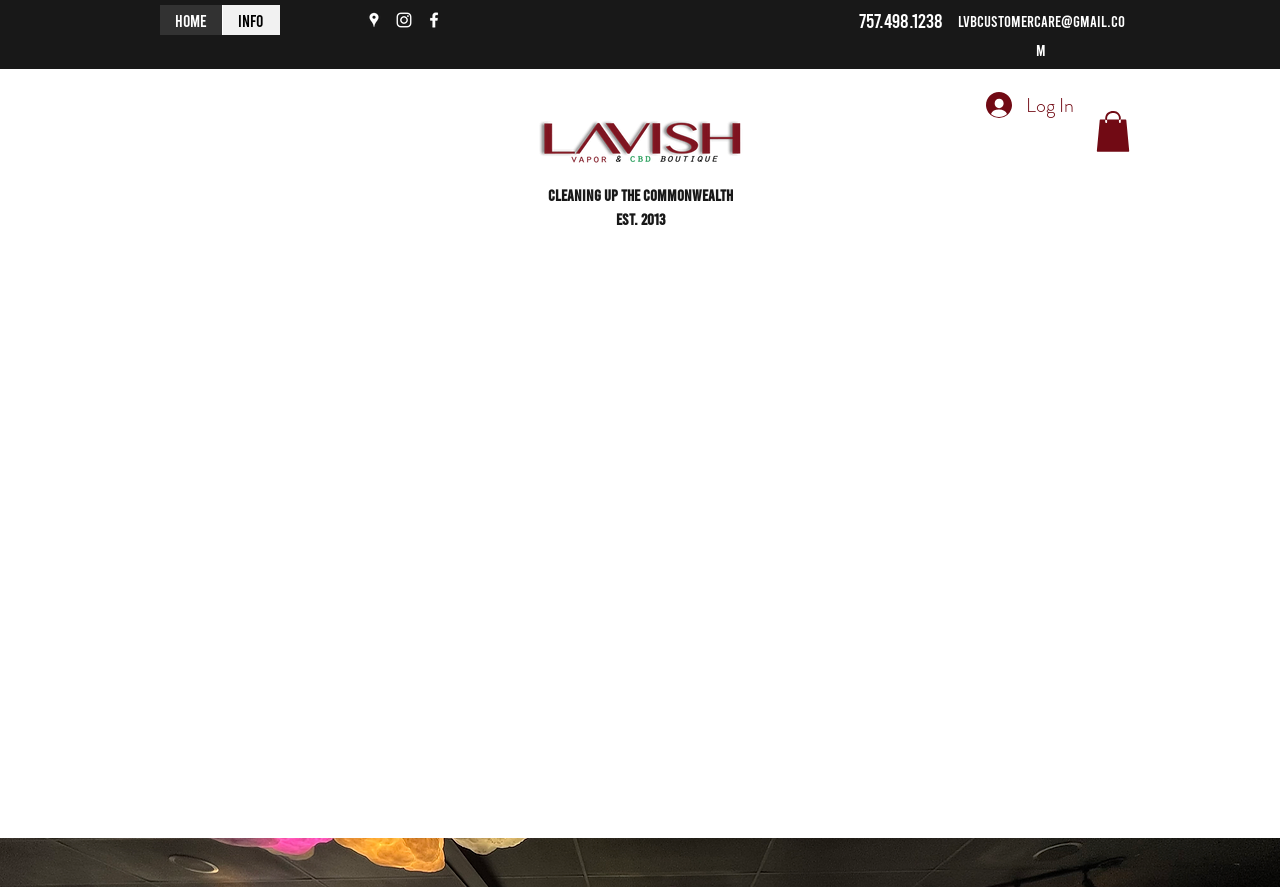What is the phone number on the webpage?
Please answer the question with as much detail and depth as you can.

I found the phone number by looking at the StaticText element with the text '757.498.1238' at coordinates [0.671, 0.009, 0.737, 0.036].